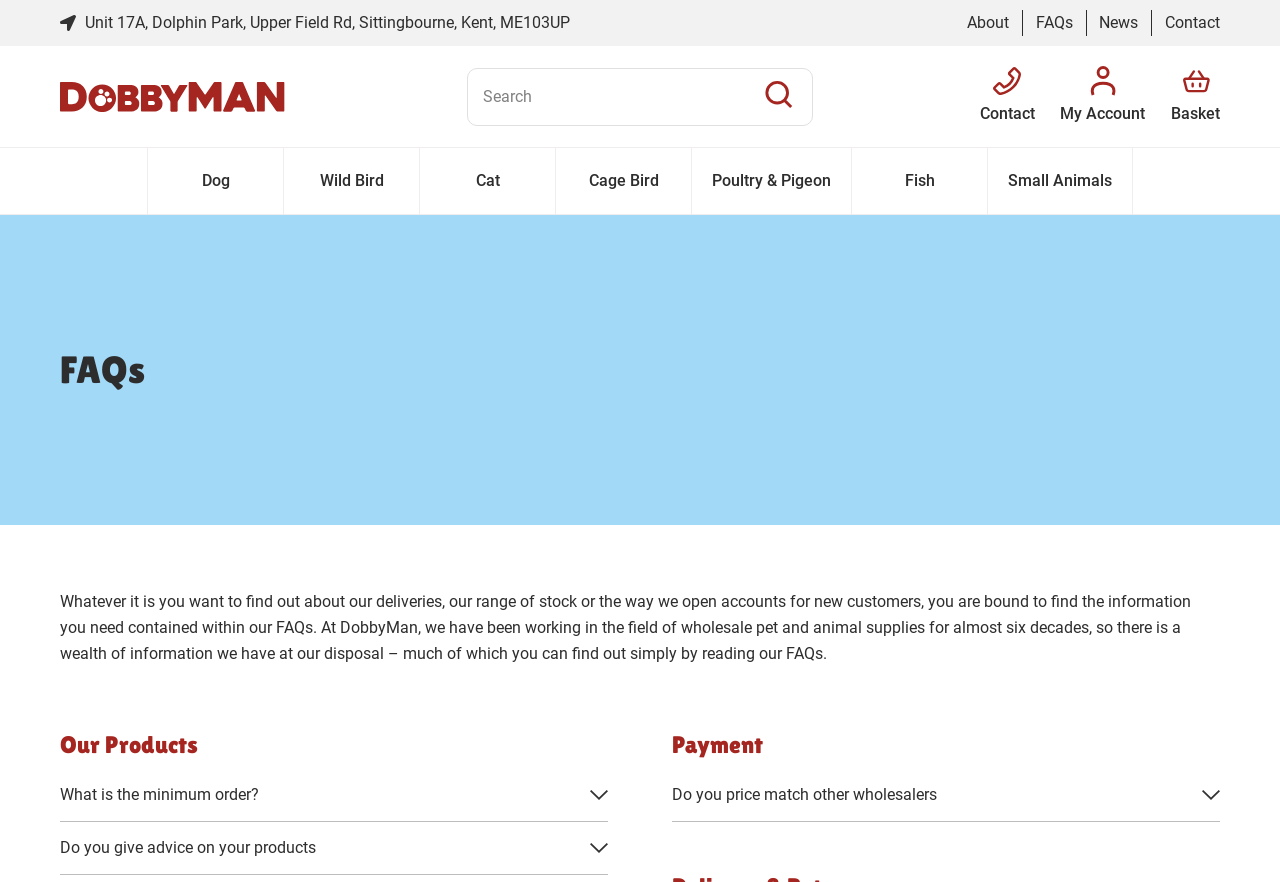Locate the bounding box coordinates of the area that needs to be clicked to fulfill the following instruction: "Go to About page". The coordinates should be in the format of four float numbers between 0 and 1, namely [left, top, right, bottom].

[0.746, 0.015, 0.798, 0.036]